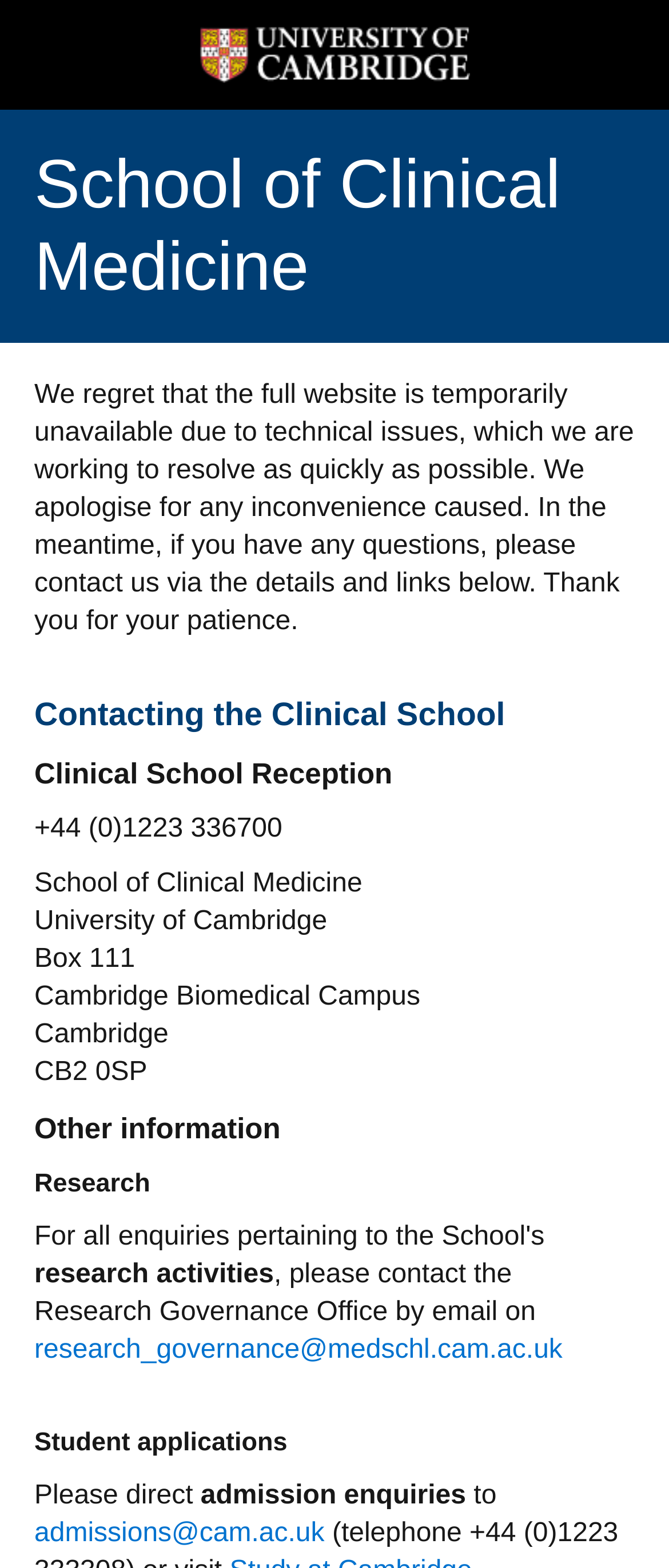What is the title or heading displayed on the webpage?

School of Clinical Medicine